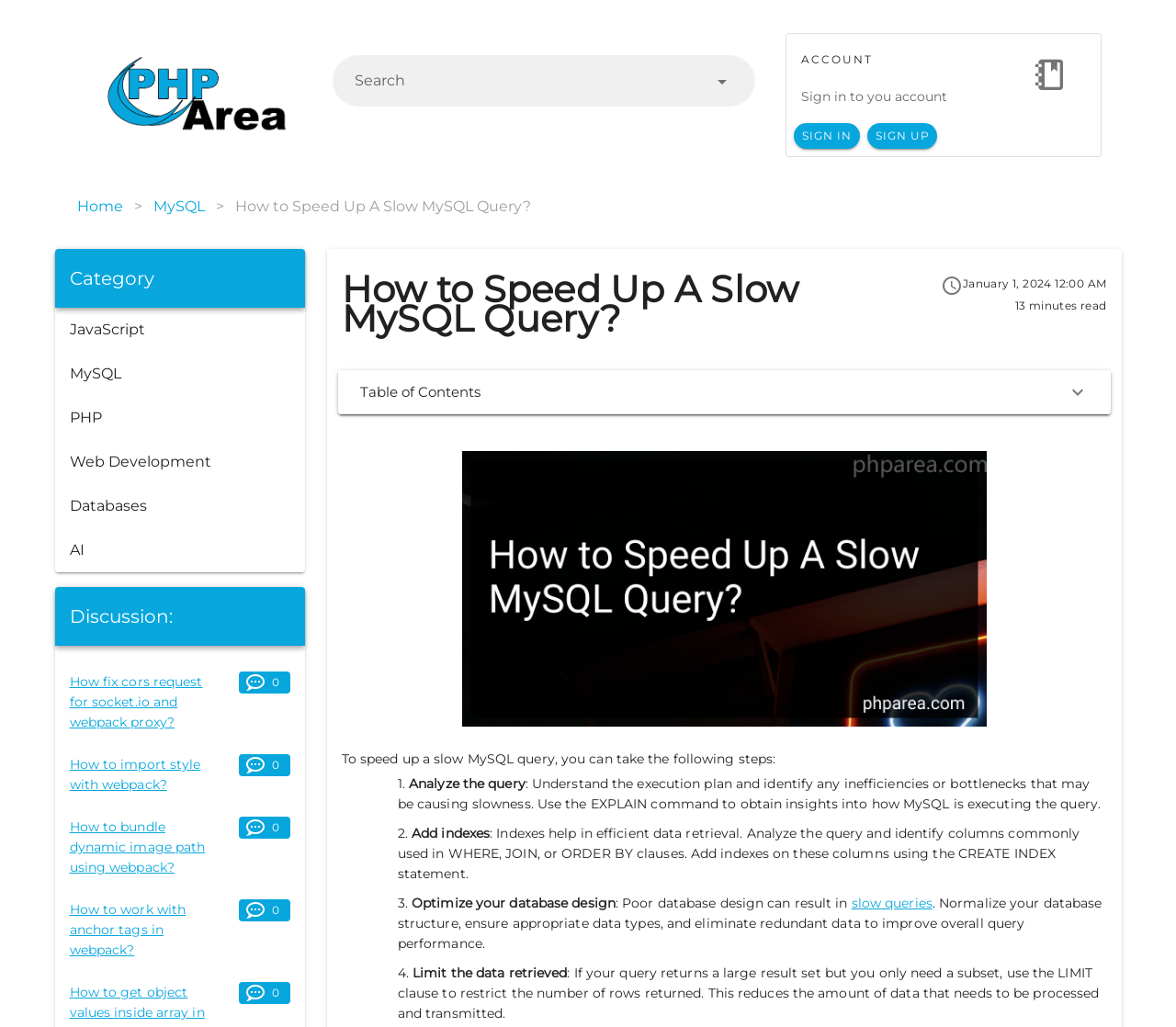Could you highlight the region that needs to be clicked to execute the instruction: "Go to the MySQL page"?

[0.13, 0.19, 0.174, 0.212]